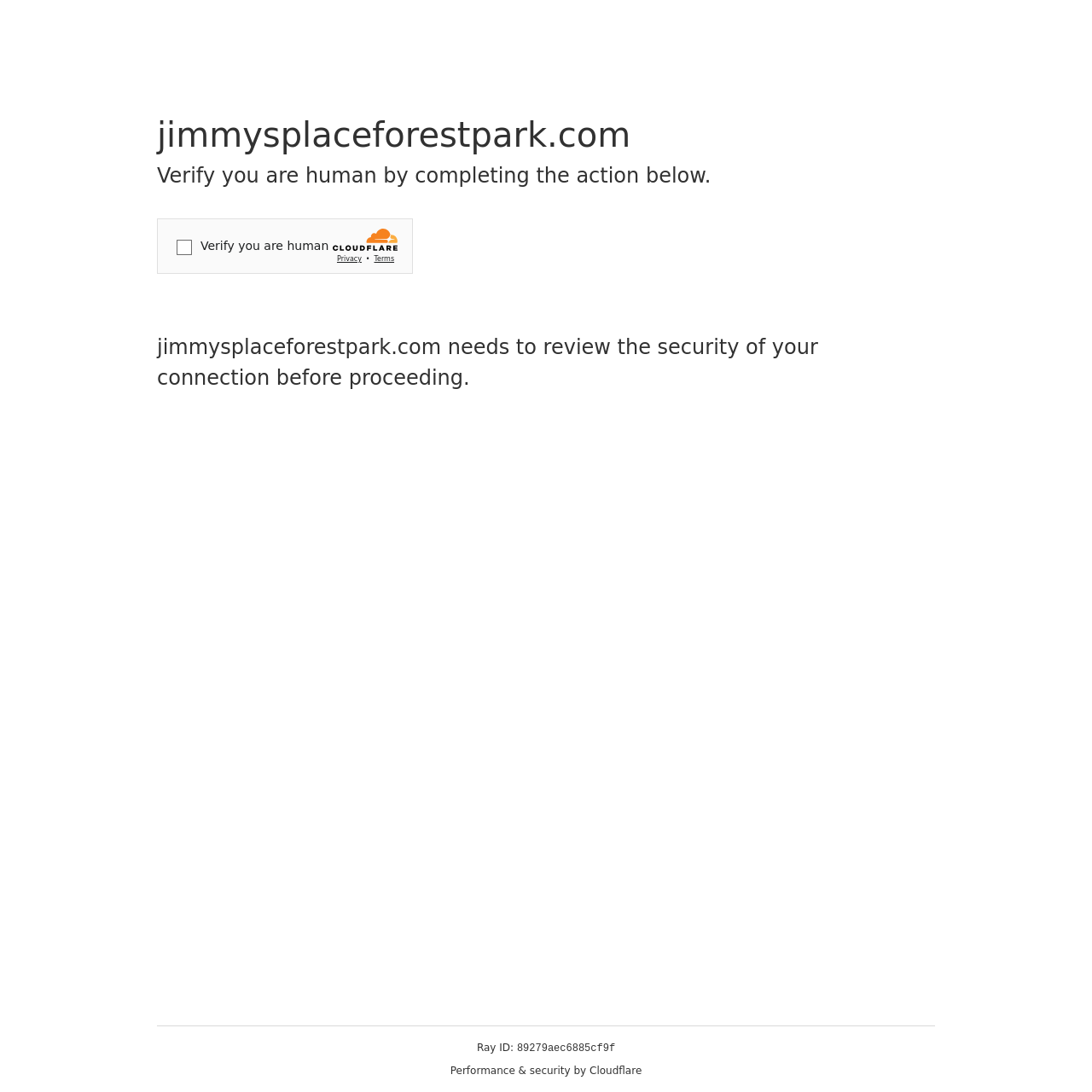Describe every aspect of the webpage in a detailed manner.

The webpage appears to be a security verification page. At the top, there is a heading displaying the website's domain name, "jimmysplaceforestpark.com". Below it, another heading instructs the user to "Verify you are human by completing the action below." 

To the right of these headings, there is an iframe containing a Cloudflare security challenge, which takes up about a quarter of the page's width. Below the iframe, a paragraph of text explains that the website needs to review the security of the user's connection before proceeding.

At the bottom of the page, there is a section containing three lines of text. The first line displays the text "Ray ID:", followed by a unique identifier "89279aec6885cf9f" on the same line. The last line reads "Performance & security by Cloudflare", which is positioned near the bottom right corner of the page.